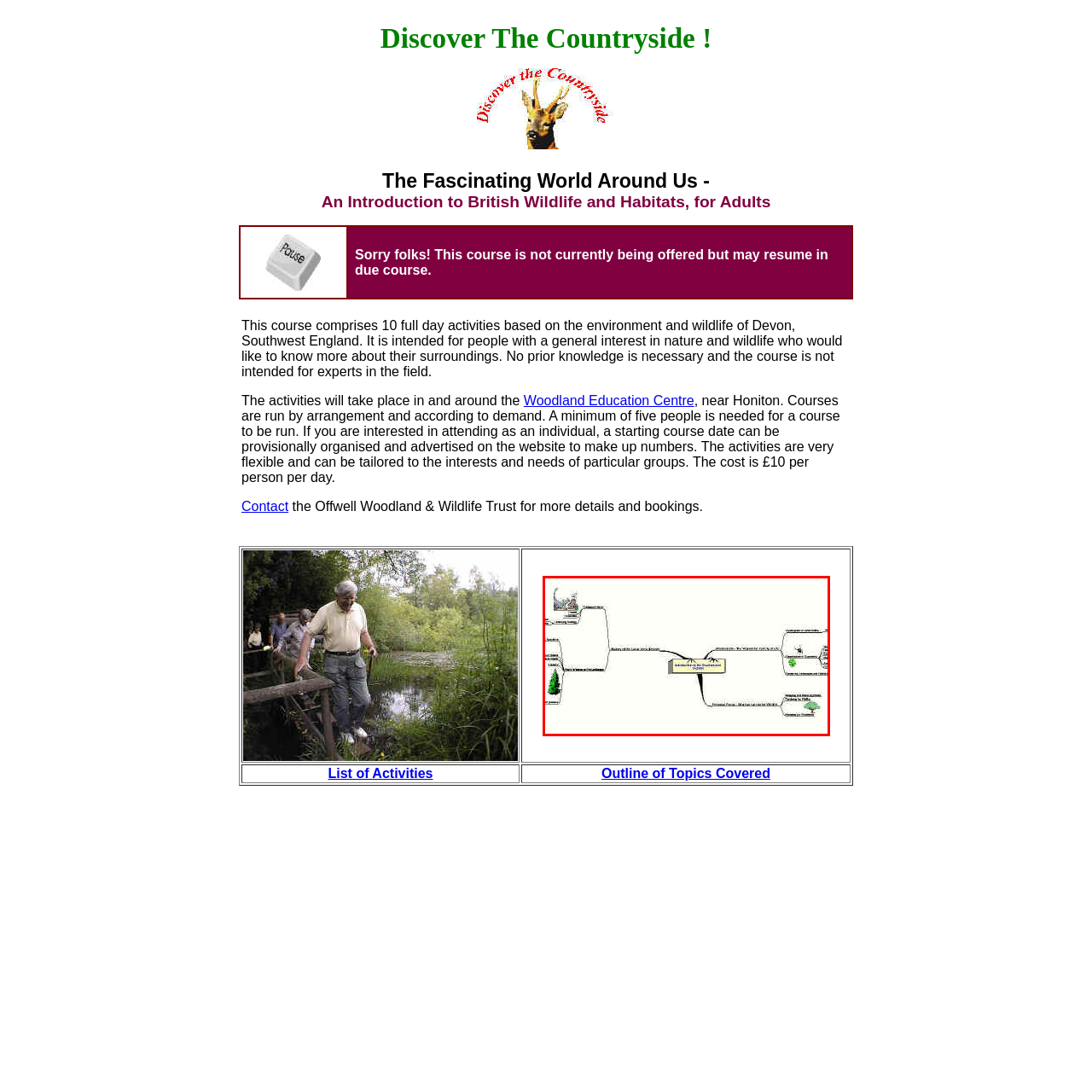Examine the image inside the red outline, What is the goal of the course?
 Answer with a single word or phrase.

Spark interest in nature and wildlife